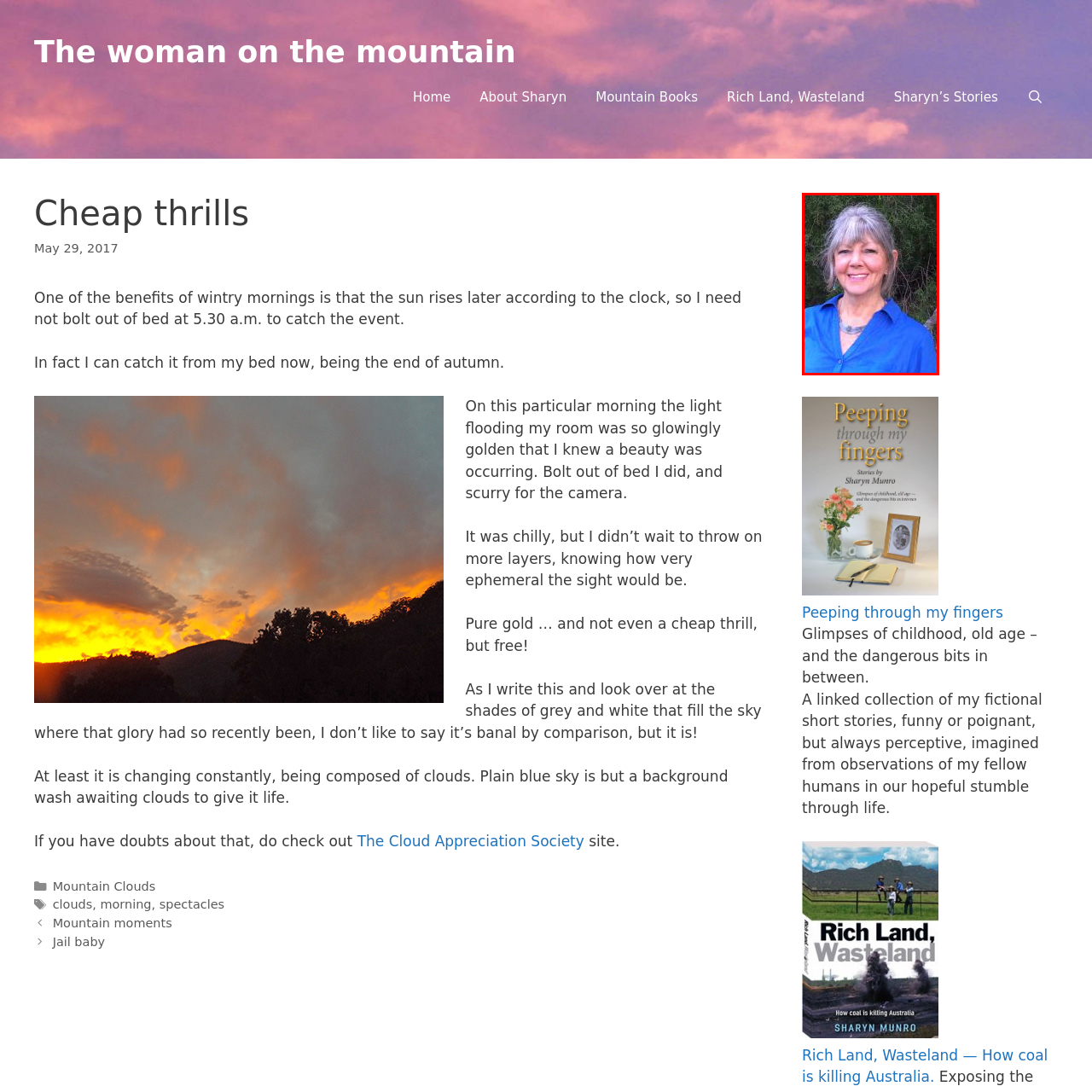Generate a detailed caption for the image within the red outlined area.

The image features a smiling woman adorned in a vibrant blue shirt, framed by lush greenery. Her hair, elegantly styled in soft waves, complements her warm expression. The background is made up of natural foliage, suggesting an outdoor setting that evokes a sense of tranquility and connection to nature. This portrait captures a moment of approachability, reflecting a personality that resonates with warmth and openness. The image serves as a visual representation accompanying the themes of observation and contemplation found in the surrounding text.